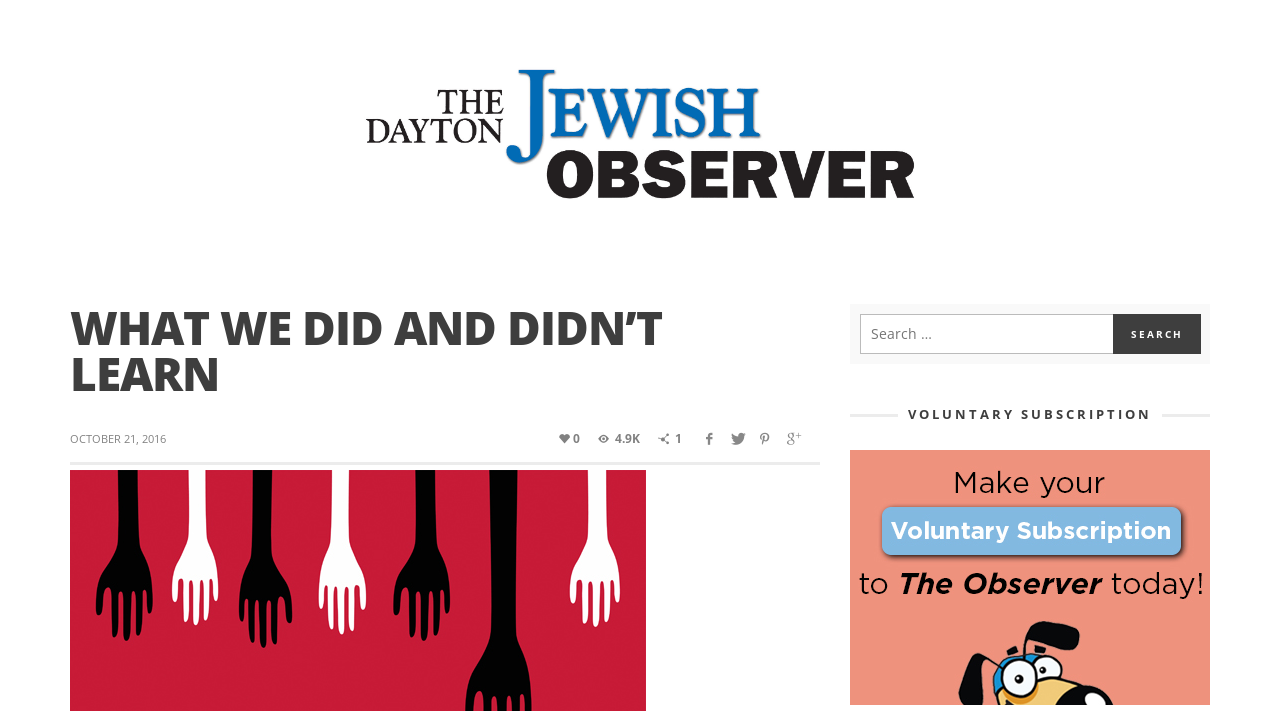Identify the text that serves as the heading for the webpage and generate it.

WHAT WE DID AND DIDN’T LEARN